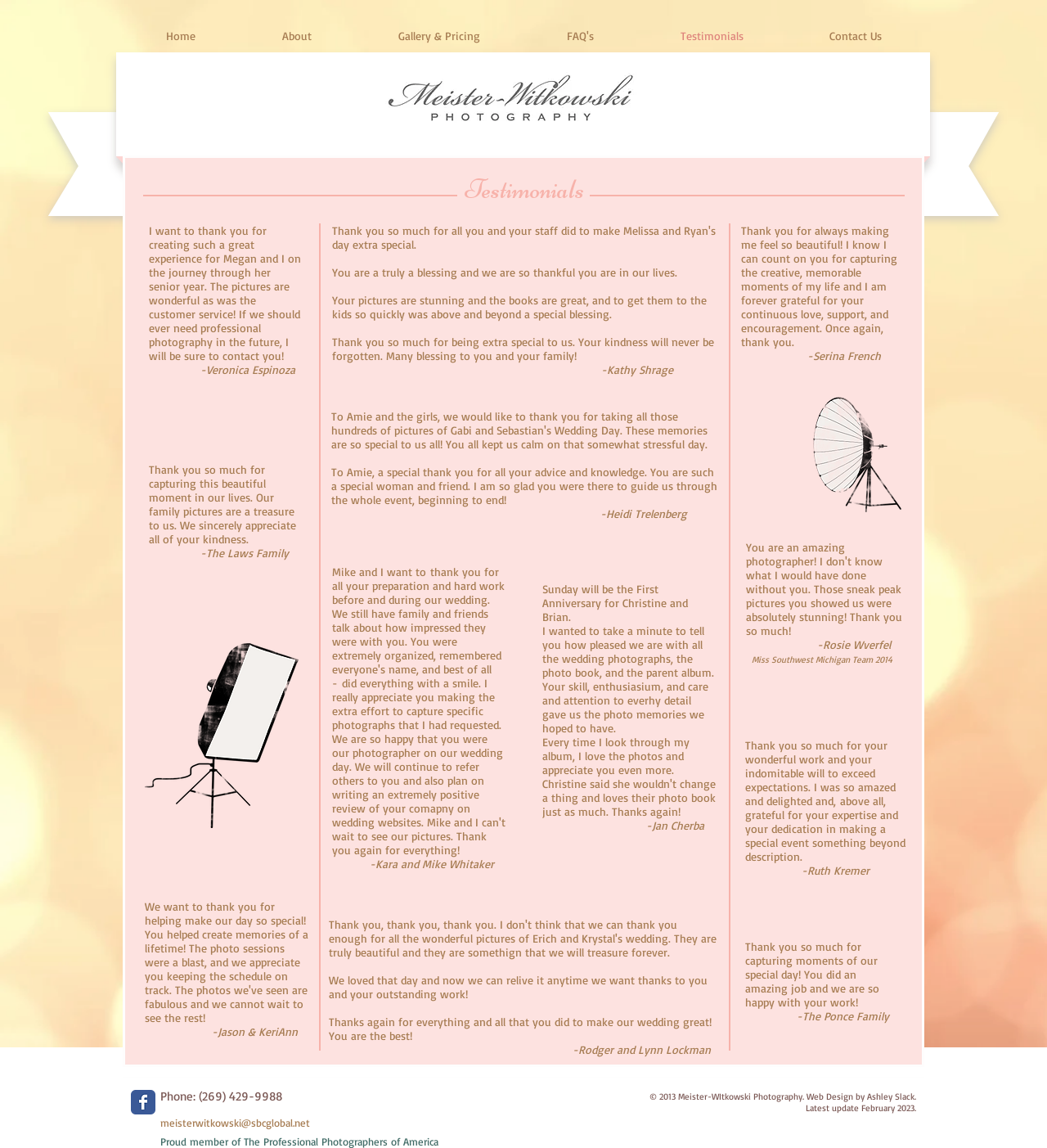Given the description "Gallery & Pricing", provide the bounding box coordinates of the corresponding UI element.

[0.339, 0.021, 0.5, 0.042]